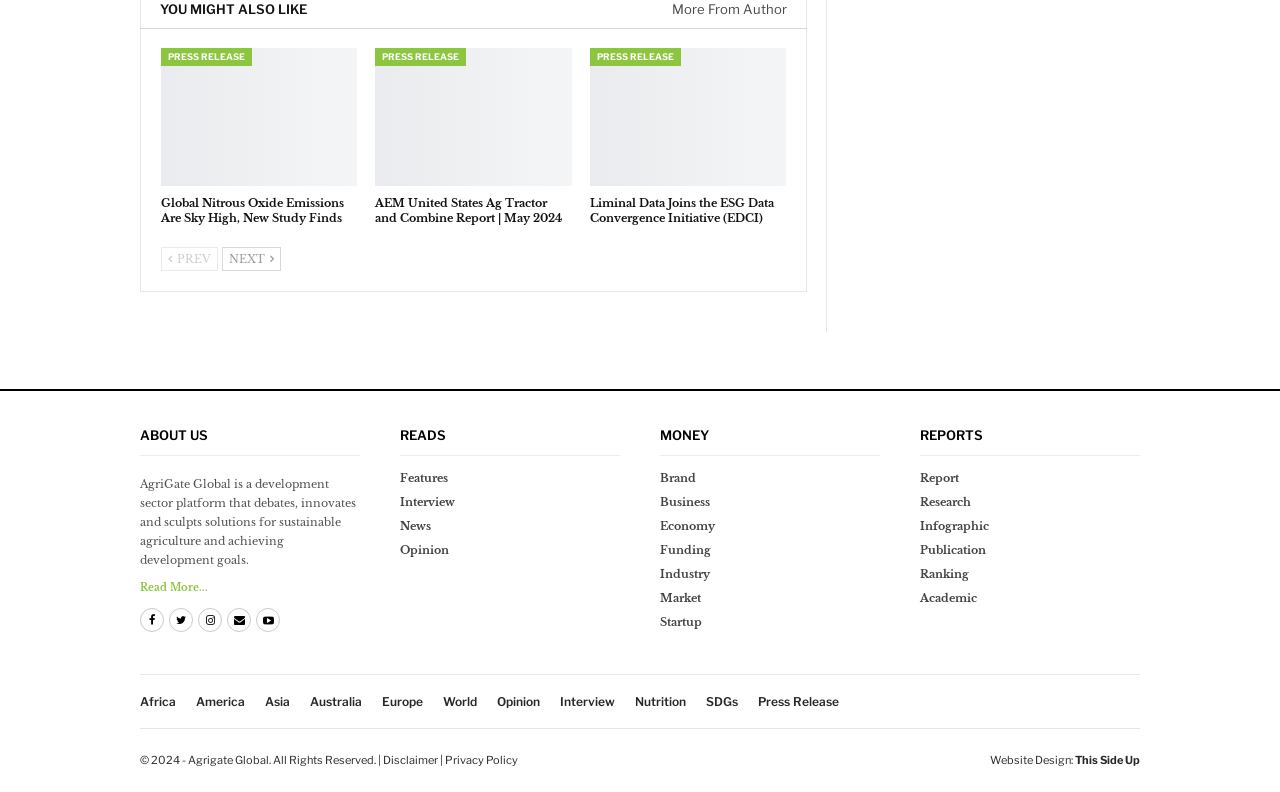Given the element description Features, predict the bounding box coordinates for the UI element in the webpage screenshot. The format should be (top-left x, top-left y, bottom-right x, bottom-right y), and the values should be between 0 and 1.

[0.312, 0.588, 0.484, 0.618]